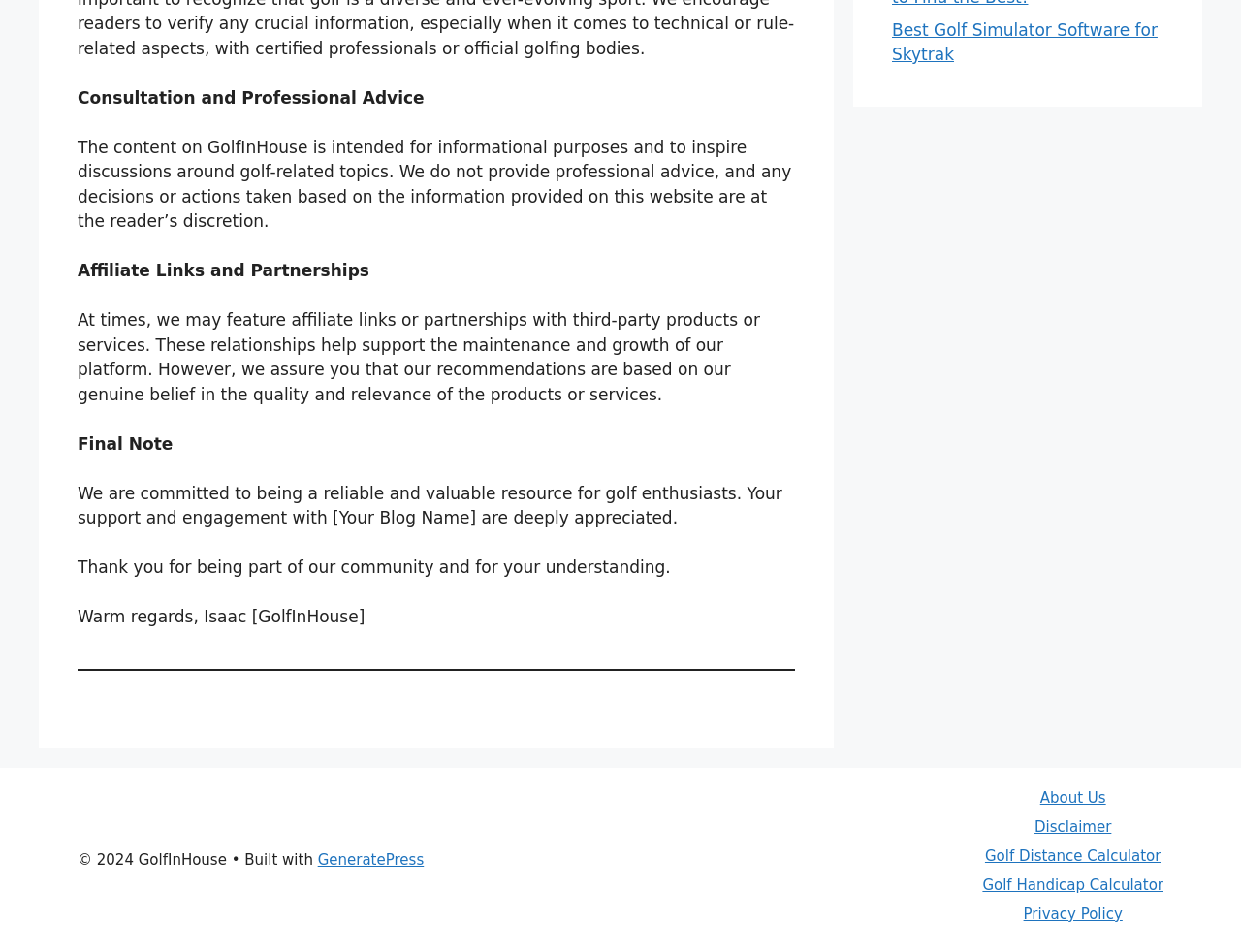Extract the bounding box coordinates for the HTML element that matches this description: "About Us". The coordinates should be four float numbers between 0 and 1, i.e., [left, top, right, bottom].

[0.838, 0.829, 0.891, 0.847]